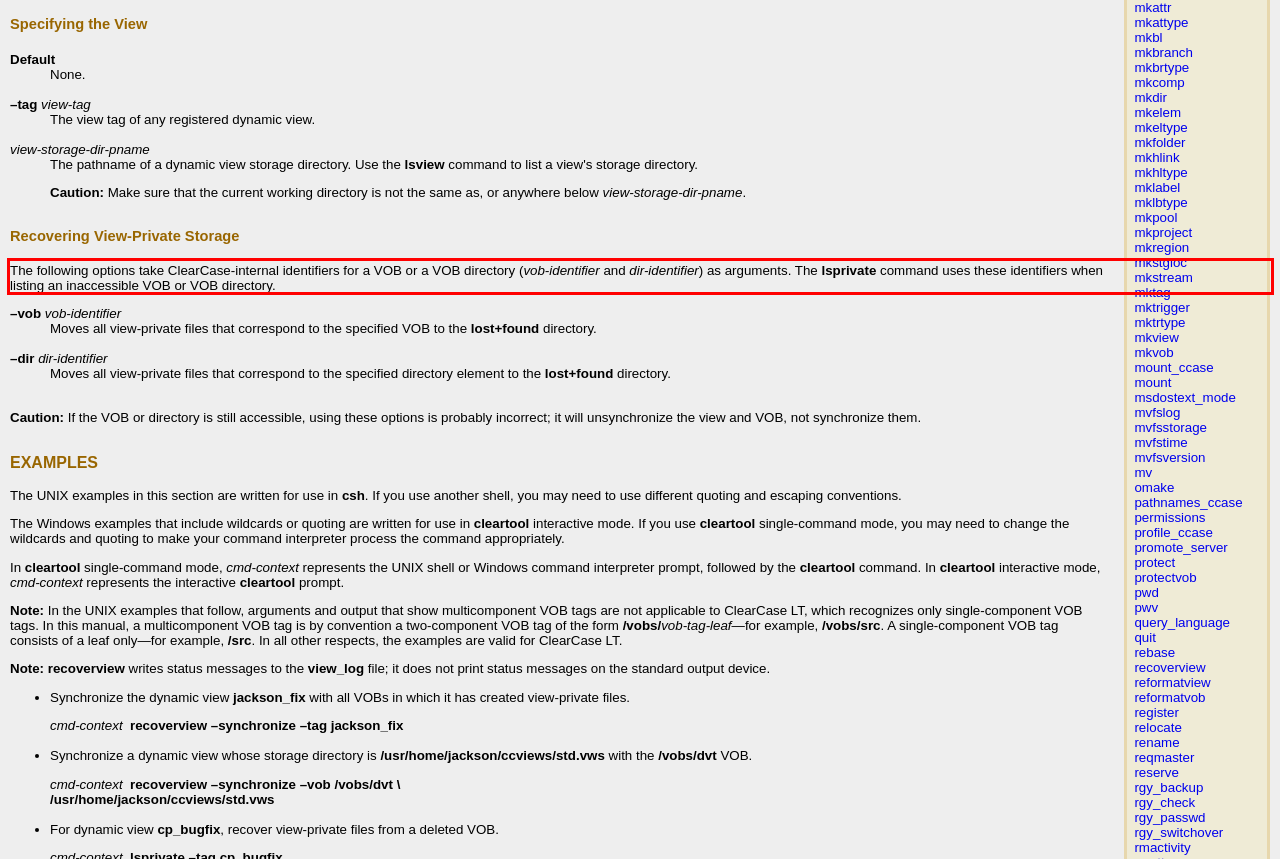Observe the screenshot of the webpage that includes a red rectangle bounding box. Conduct OCR on the content inside this red bounding box and generate the text.

The following options take ClearCase-internal identifiers for a VOB or a VOB directory (vob-identifier and dir-identifier) as arguments. The lsprivate command uses these identifiers when listing an inaccessible VOB or VOB directory.